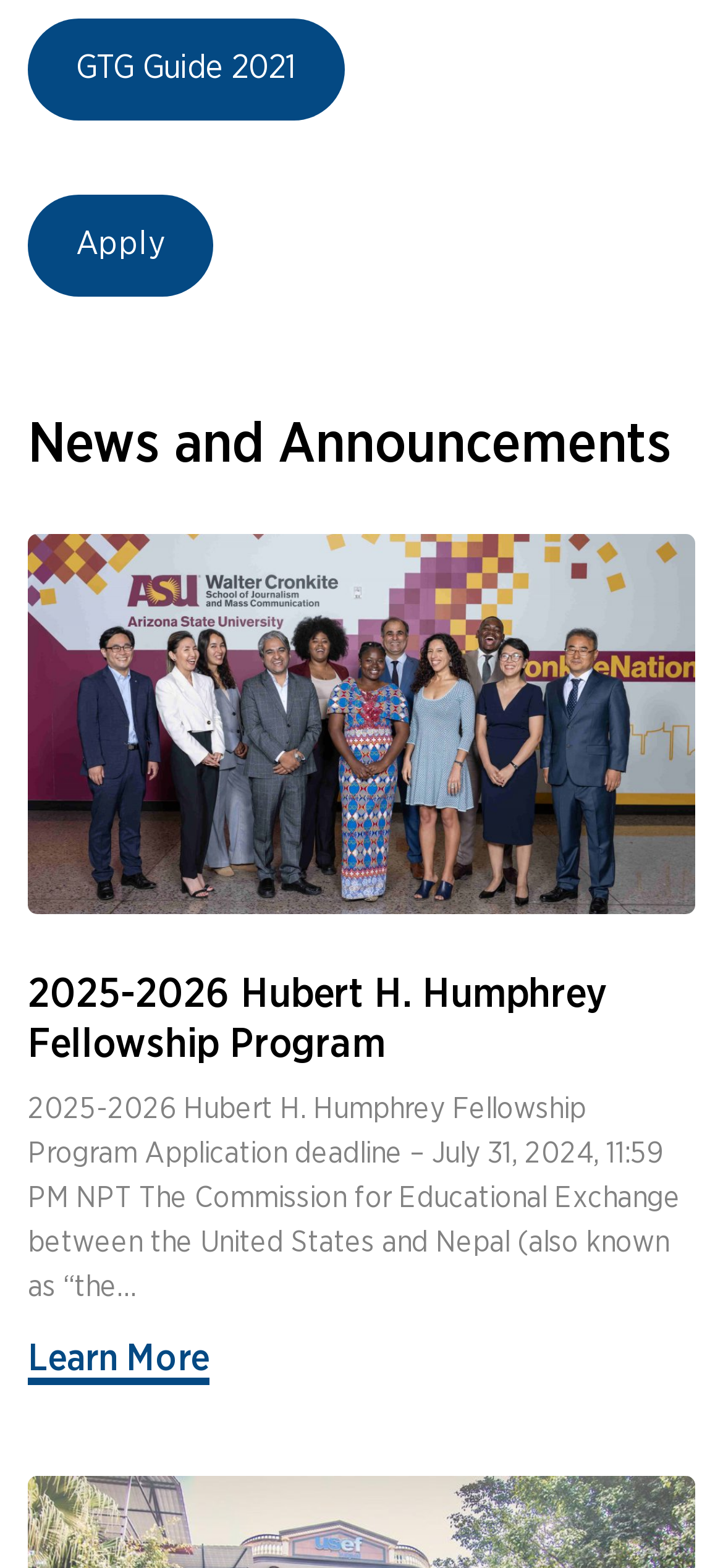What is the title of the news section? Analyze the screenshot and reply with just one word or a short phrase.

News and Announcements